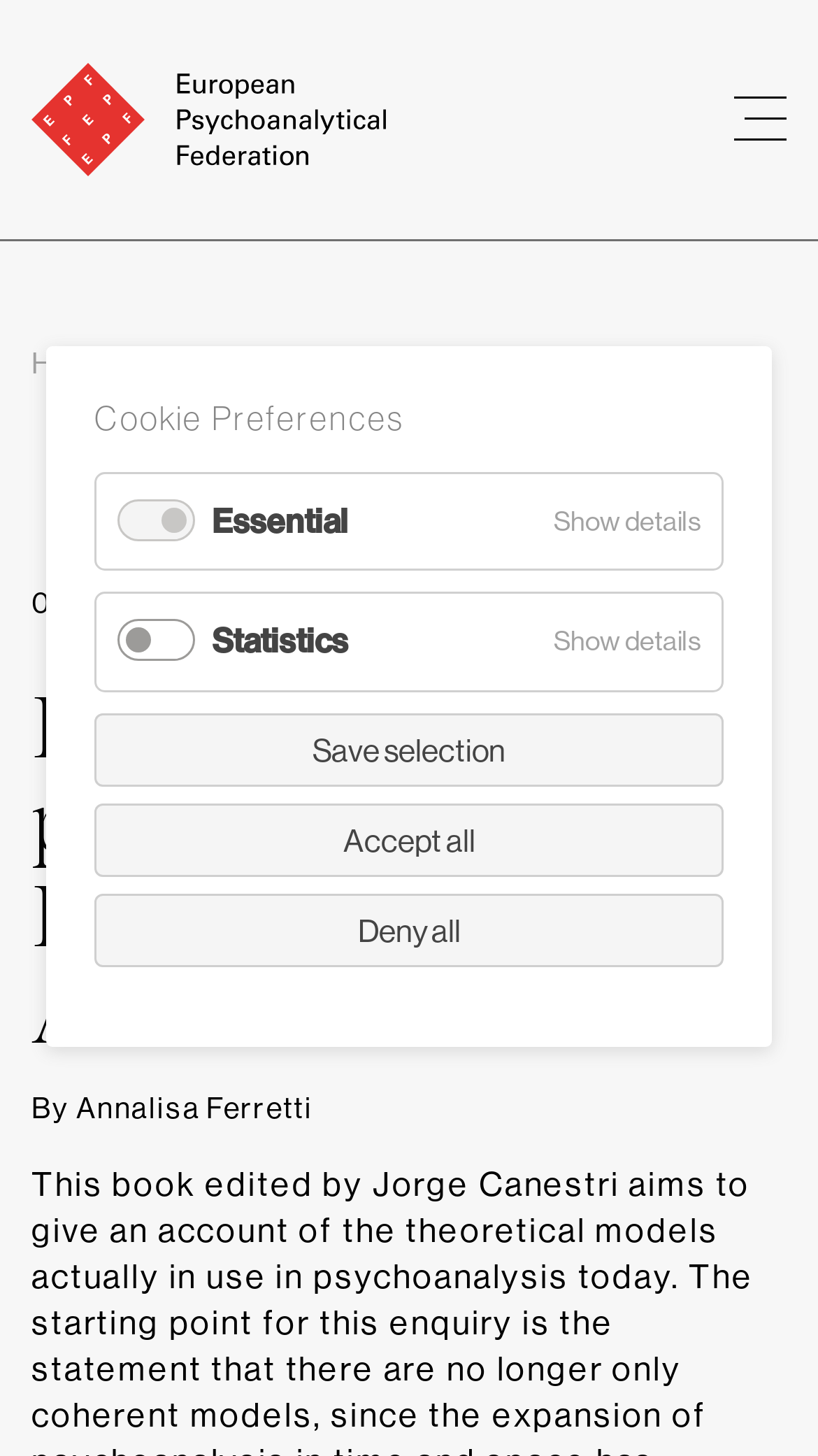What is the name of the reviewer?
Based on the image, please offer an in-depth response to the question.

The reviewer's name is mentioned in the text 'Psychoanalysis from practice to theory. Reviewed by Annalisa Ferretti.' which is present in the breadcrumb navigation and also as a separate static text element.